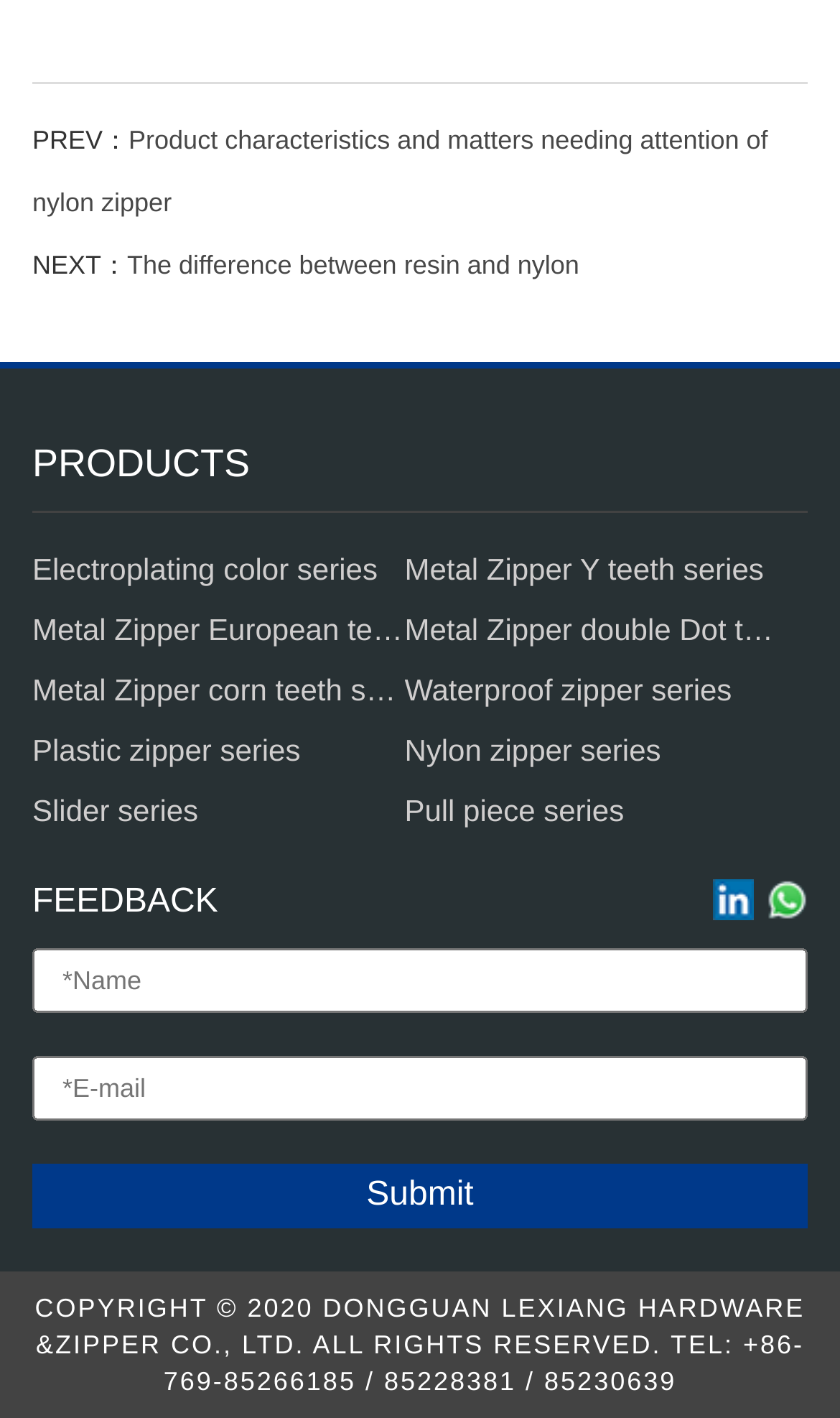Please identify the bounding box coordinates of the area that needs to be clicked to fulfill the following instruction: "Click on the link to view the difference between resin and nylon."

[0.151, 0.177, 0.69, 0.198]